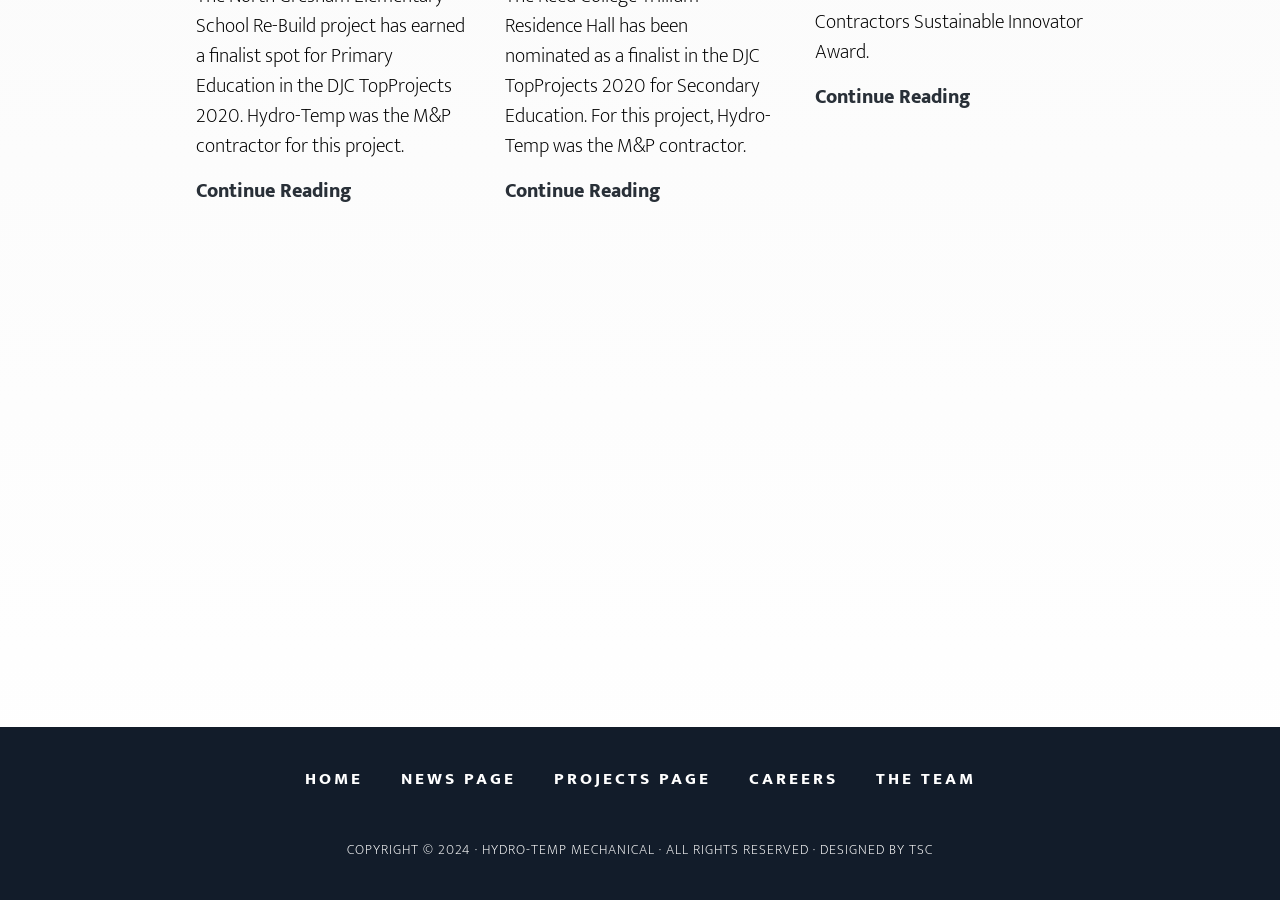How many links are there in the navigation menu?
Refer to the image and provide a concise answer in one word or phrase.

5